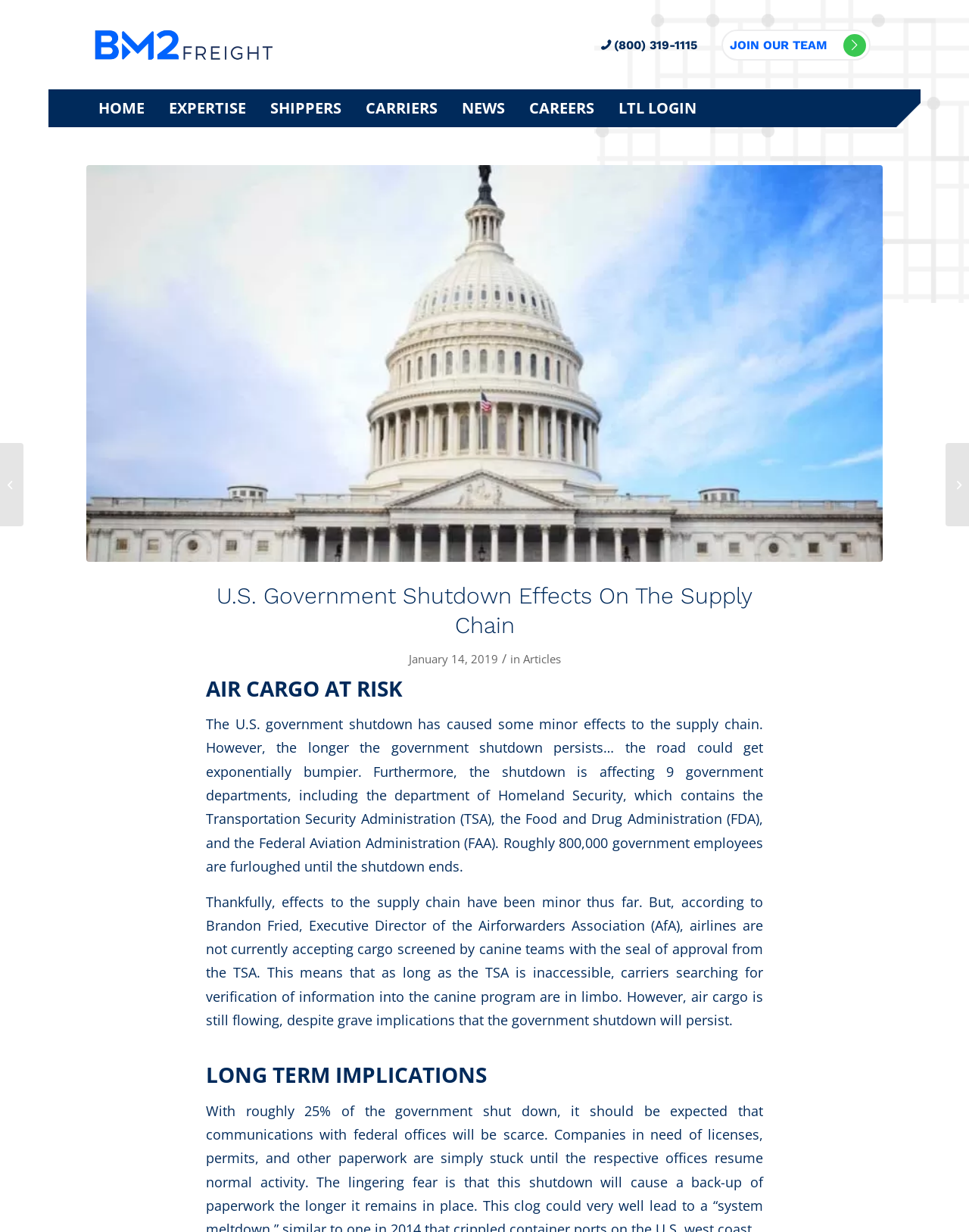Calculate the bounding box coordinates of the UI element given the description: "2019 Logistics Forecast".

[0.0, 0.36, 0.024, 0.427]